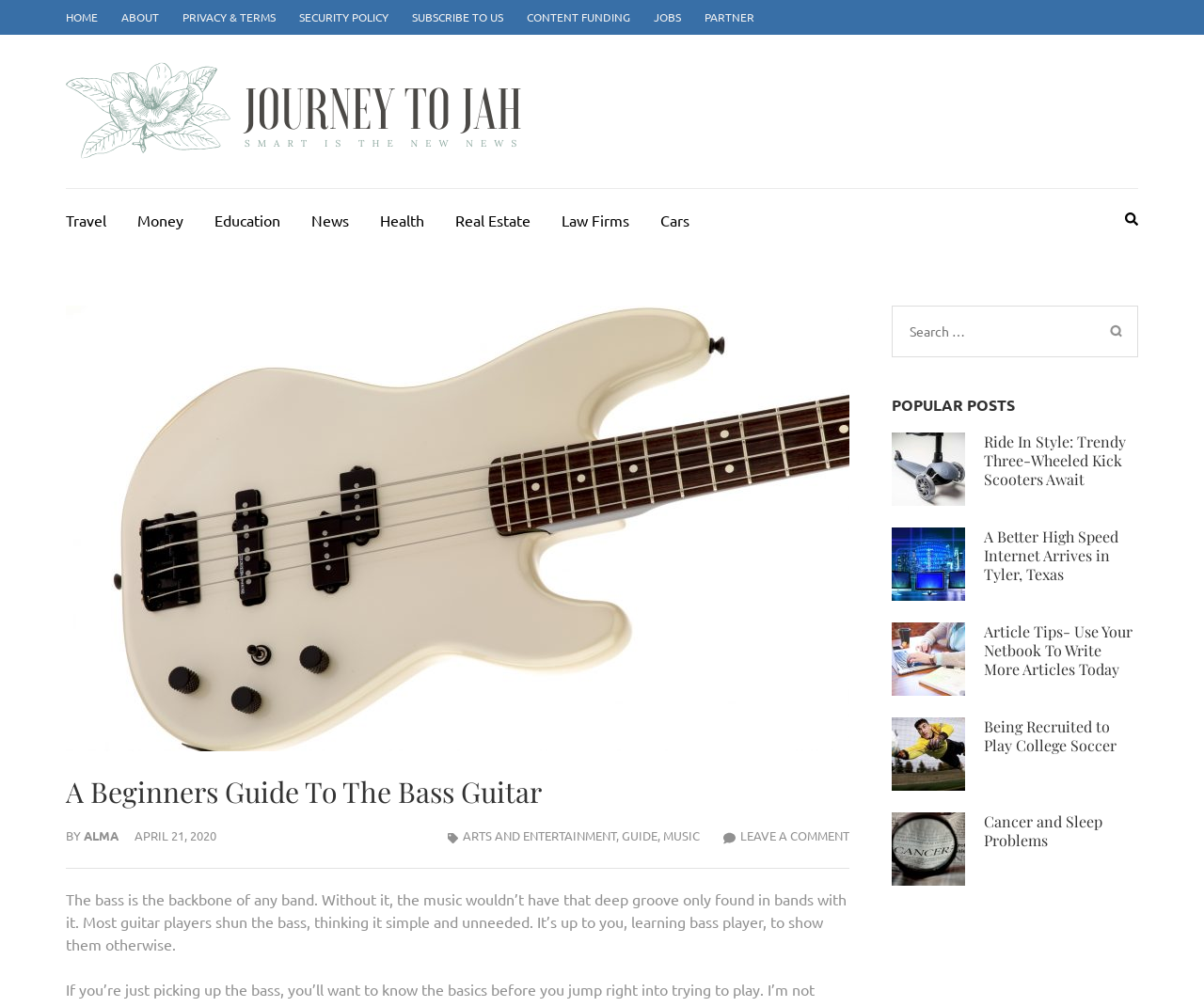Bounding box coordinates are to be given in the format (top-left x, top-left y, bottom-right x, bottom-right y). All values must be floating point numbers between 0 and 1. Provide the bounding box coordinate for the UI element described as: parent_node: JOURNEY TO JAH

[0.055, 0.053, 0.445, 0.168]